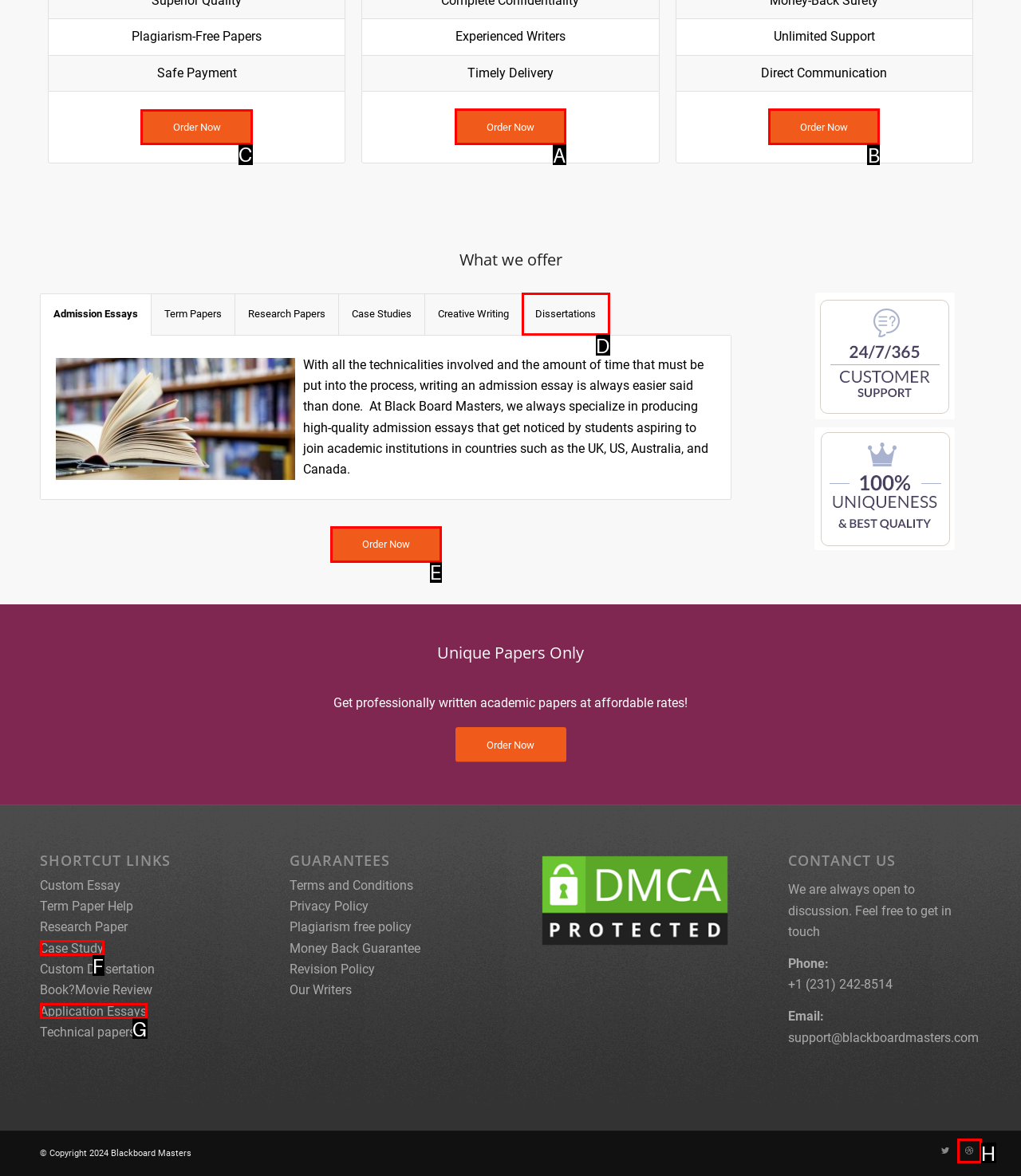Select the HTML element that needs to be clicked to perform the task: Click on 'Order Now' to place an order. Reply with the letter of the chosen option.

C